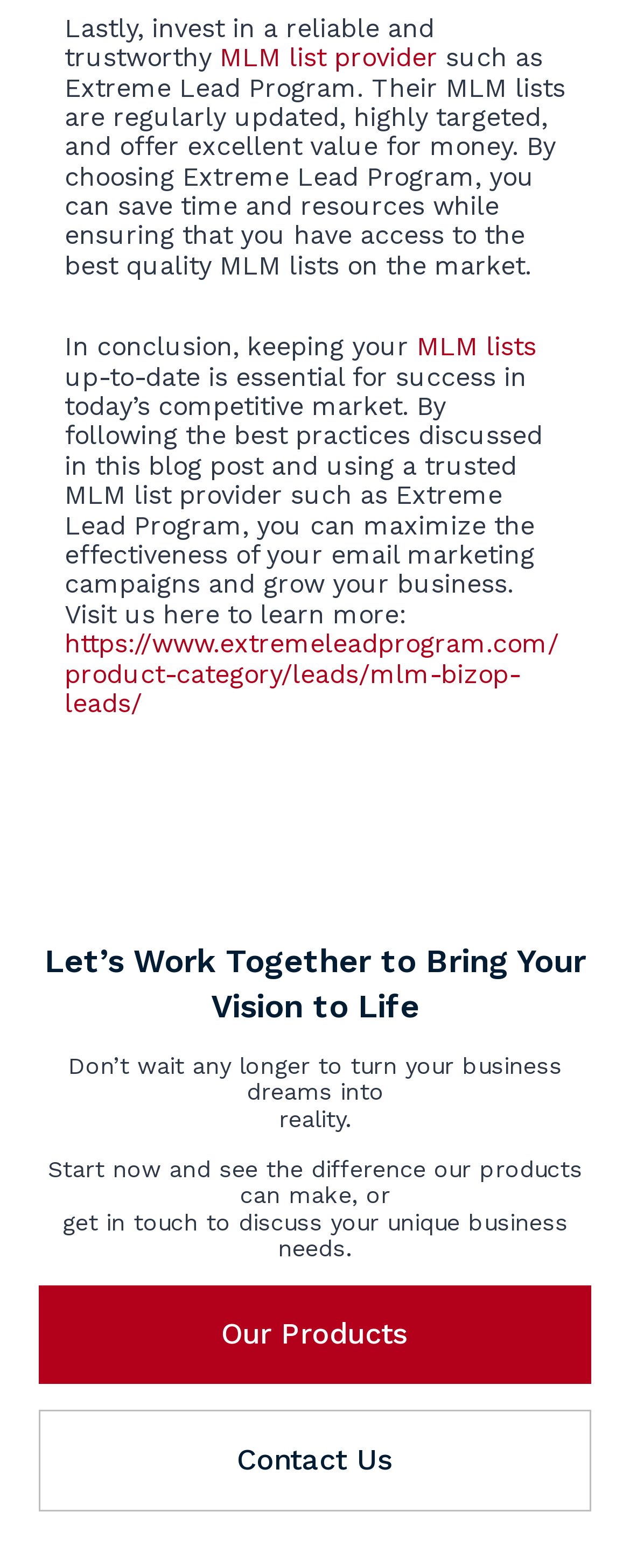What is the purpose of keeping MLM lists up-to-date?
Look at the image and provide a short answer using one word or a phrase.

Success in competitive market